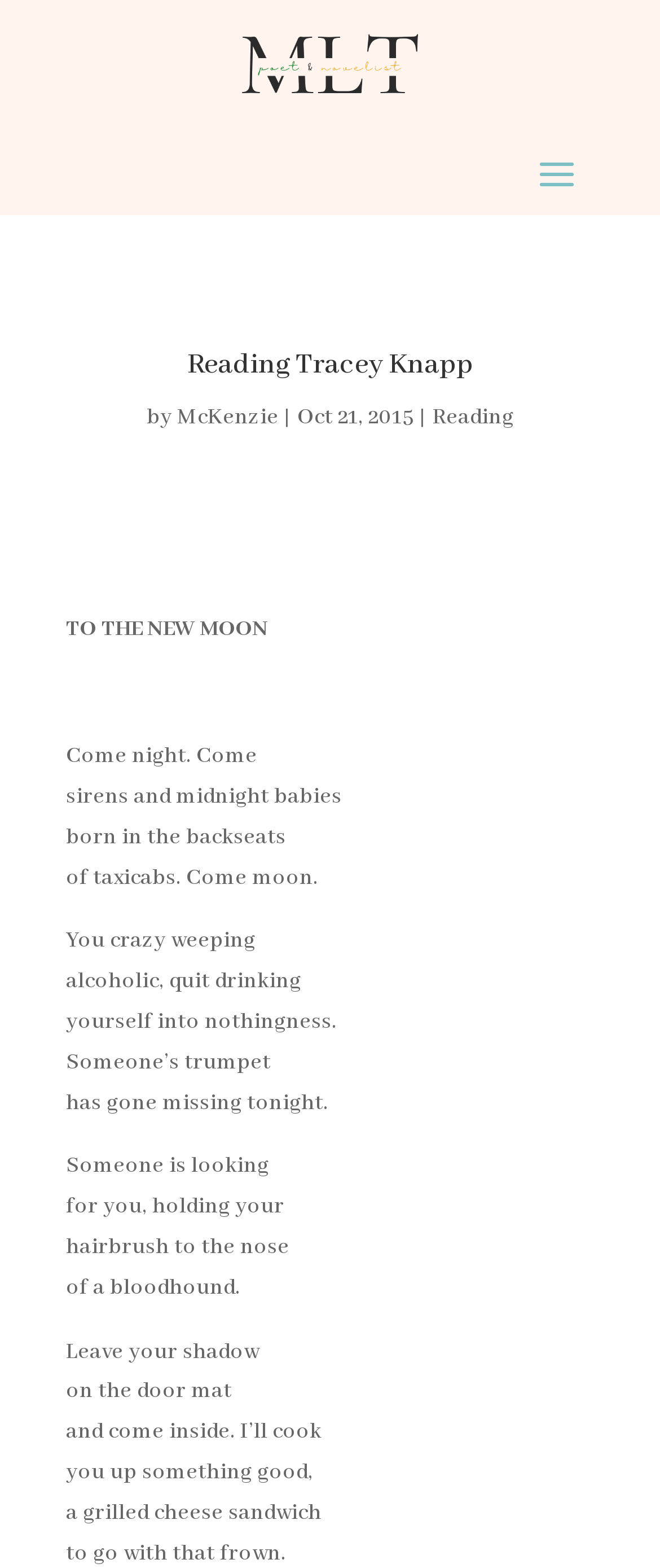Identify and extract the heading text of the webpage.

Reading Tracey Knapp